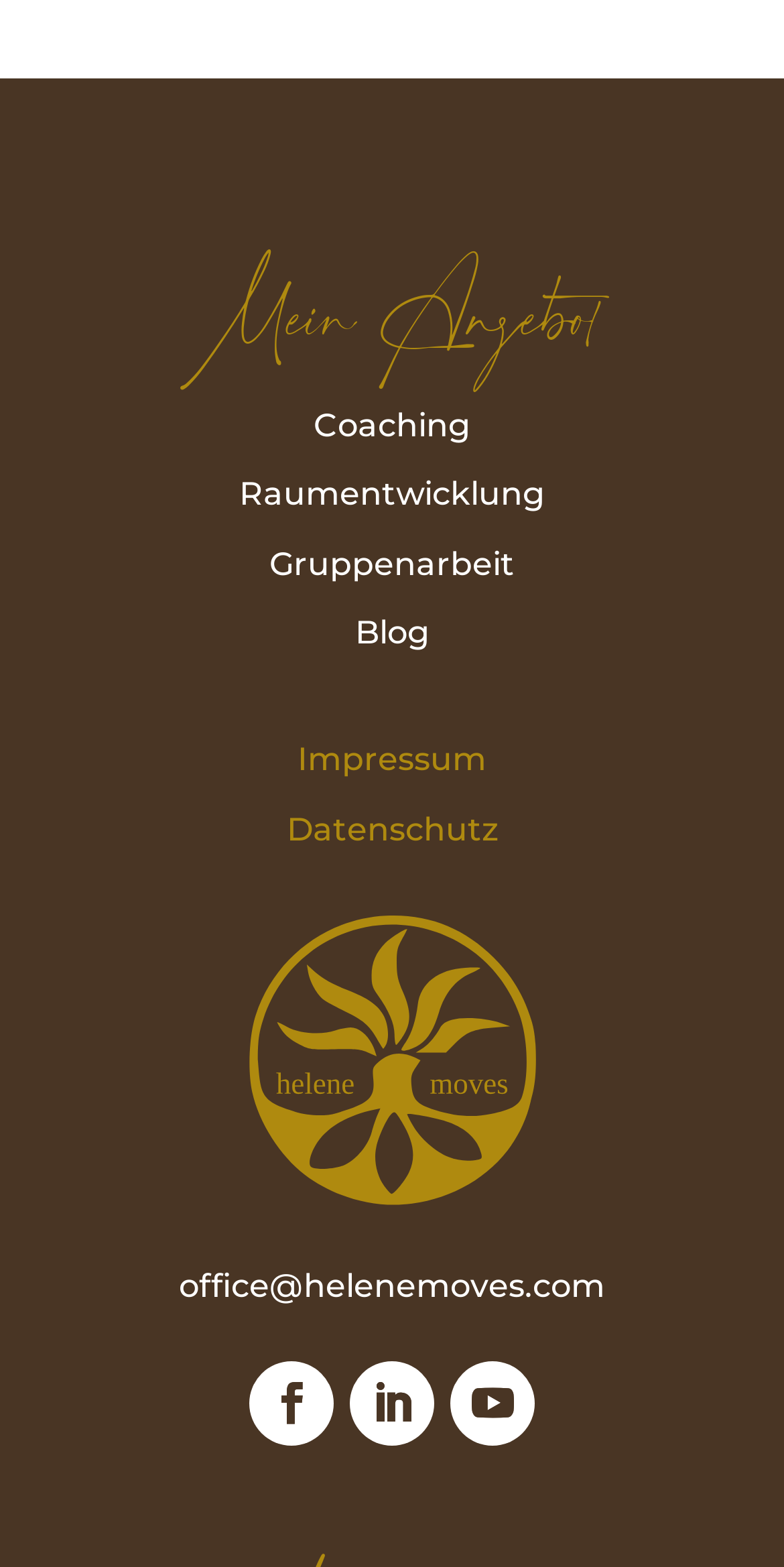Determine the bounding box coordinates of the region that needs to be clicked to achieve the task: "Go to the Datenschutz page".

[0.365, 0.517, 0.635, 0.542]